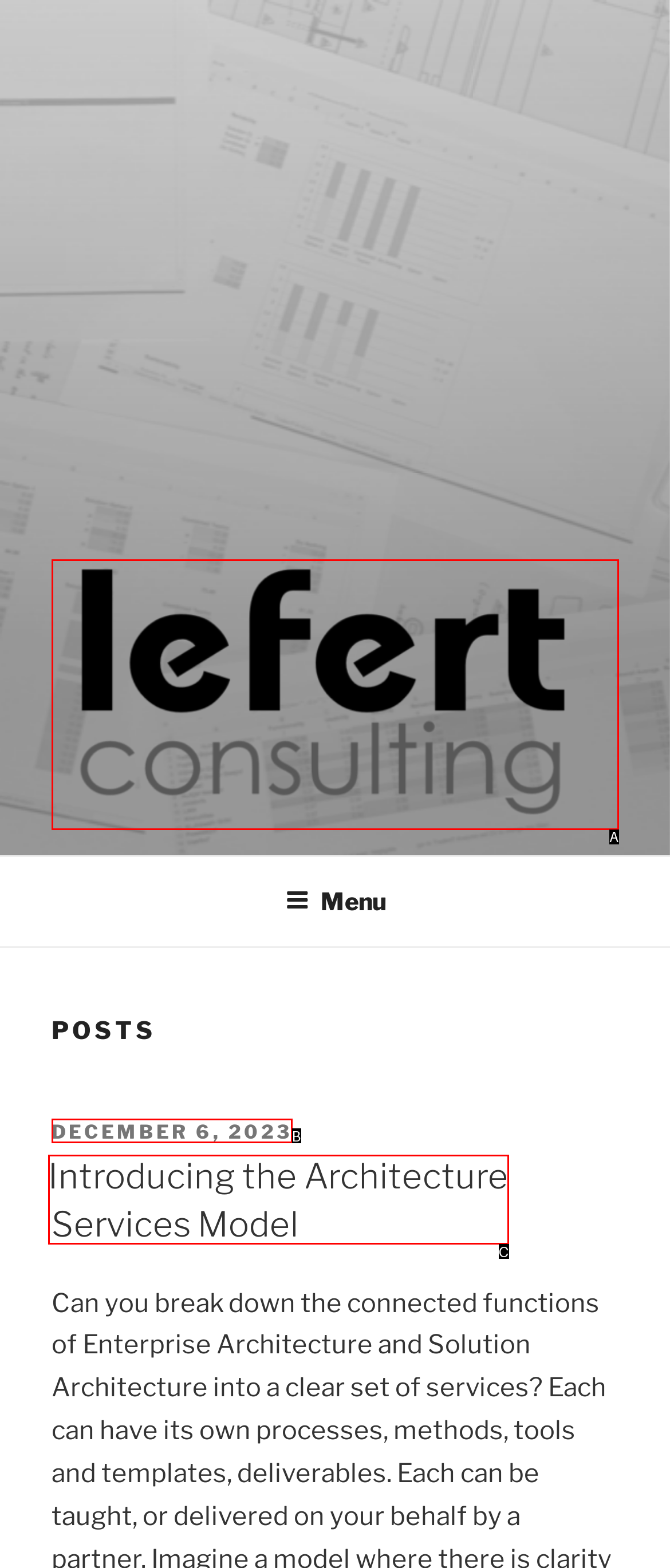From the given options, find the HTML element that fits the description: December 6, 2023December 6, 2023. Reply with the letter of the chosen element.

B